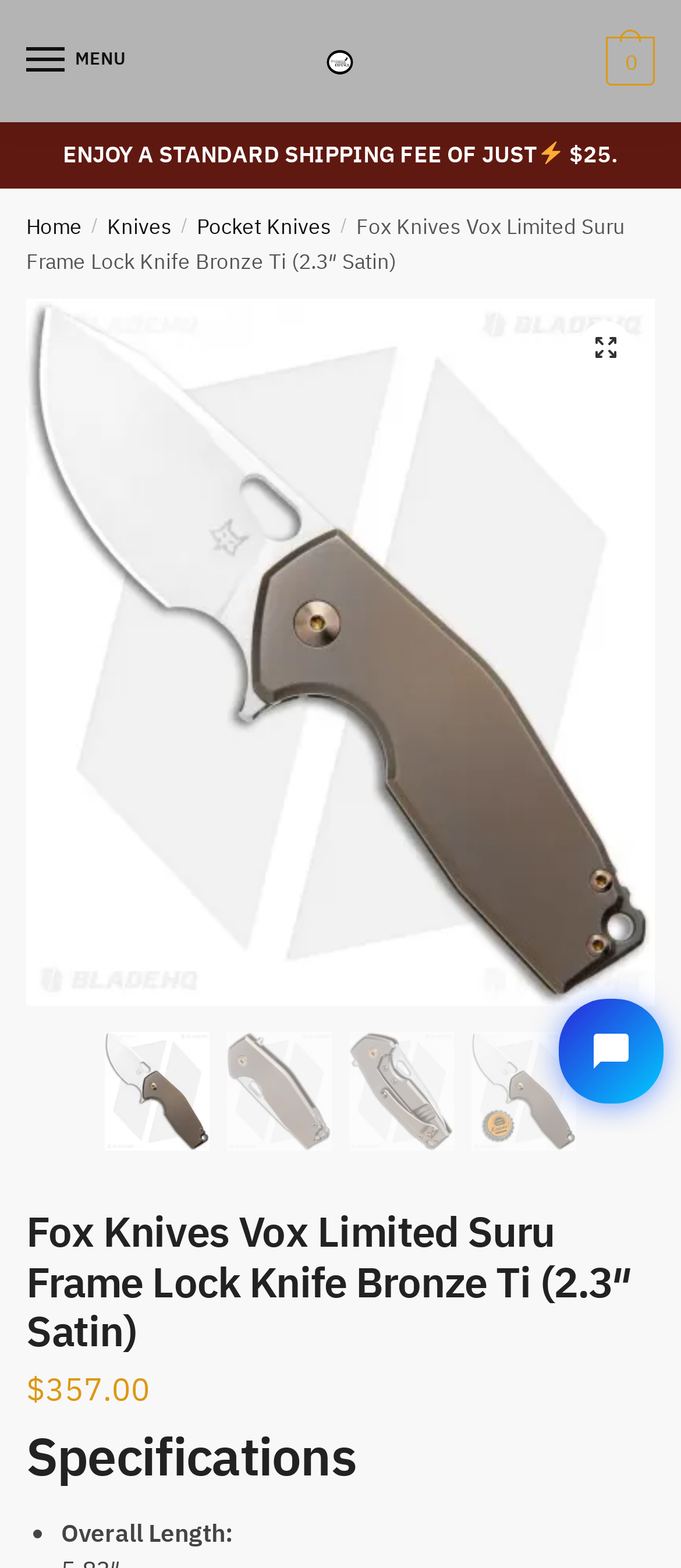Based on the image, provide a detailed response to the question:
How many images are displayed below the product heading?

Below the product heading, there are four images displayed, which are likely showing different views or features of the 'Fox Knives Vox Limited Suru Frame Lock Knife Bronze Ti (2.3″ Satin)' product.